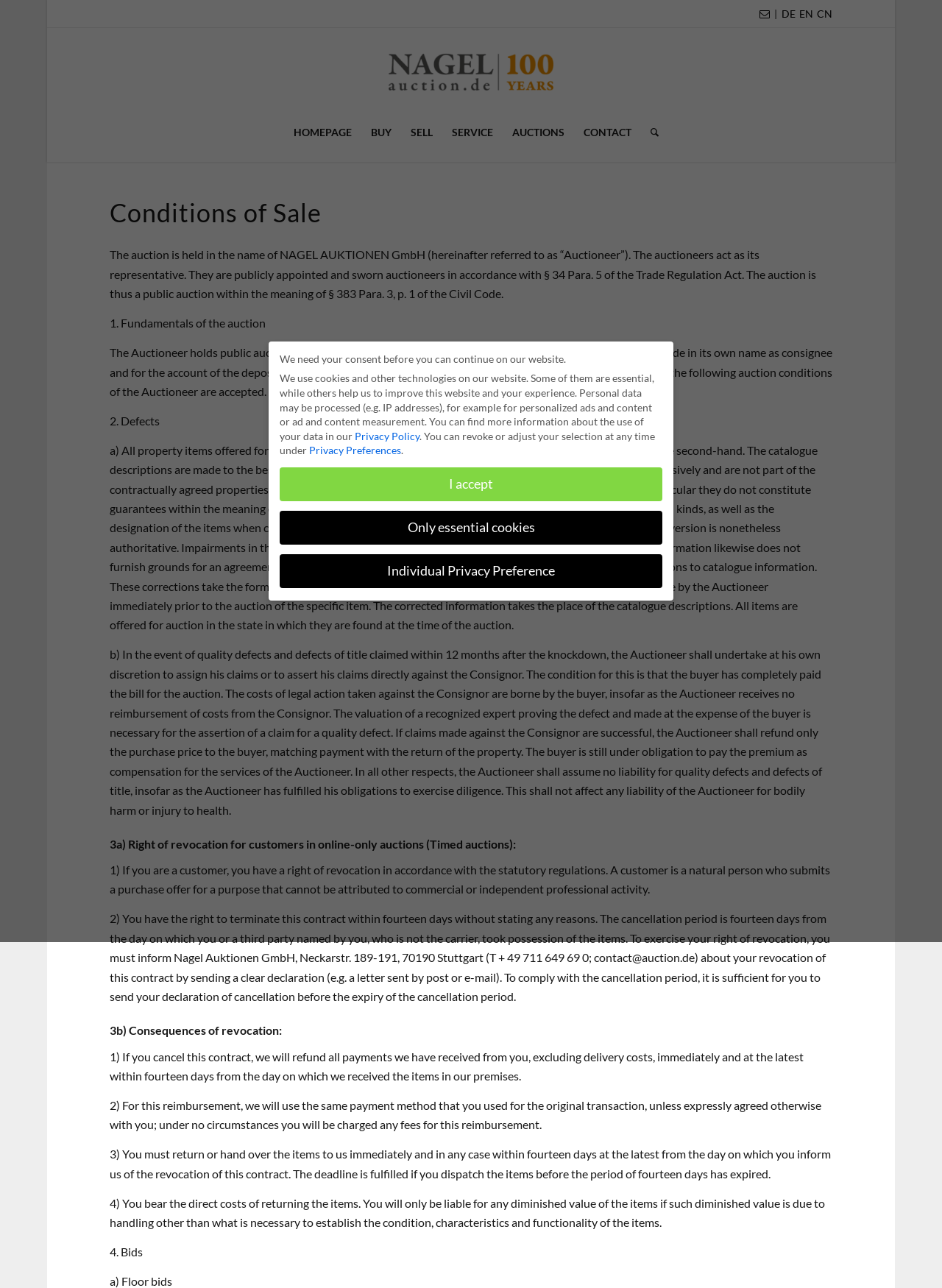Refer to the screenshot and give an in-depth answer to this question: What is the purpose of the auction?

The answer can be found in the StaticText element with the text 'The Auctioneer holds public auctions within the scope of §383 Paragraph 3 Sub-Clause 1 of the German Civil Code in its own name as consignee and for the account of the depositors (consignors) whose names are not disclosed.' which explains the purpose of the auction.